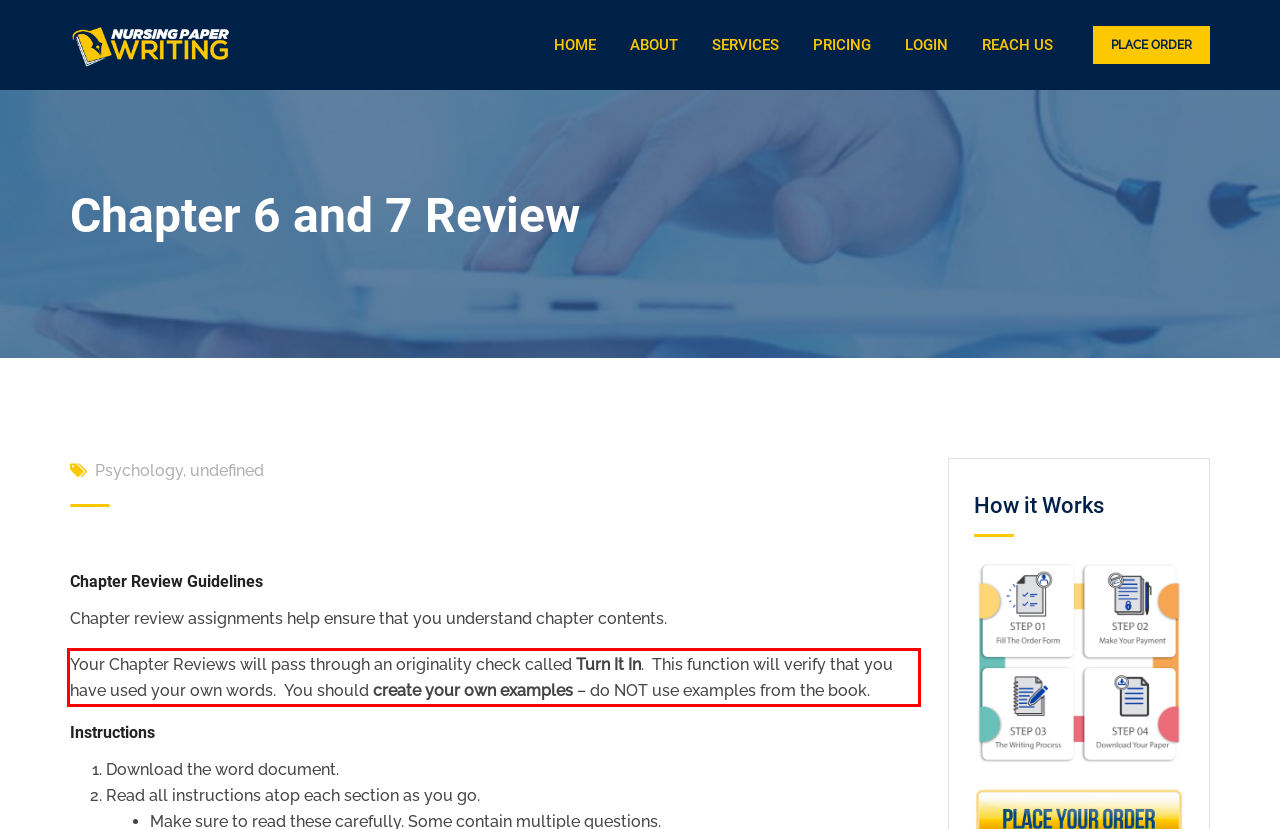You have a screenshot of a webpage with a UI element highlighted by a red bounding box. Use OCR to obtain the text within this highlighted area.

Your Chapter Reviews will pass through an originality check called Turn It In. This function will verify that you have used your own words. You should create your own examples – do NOT use examples from the book.